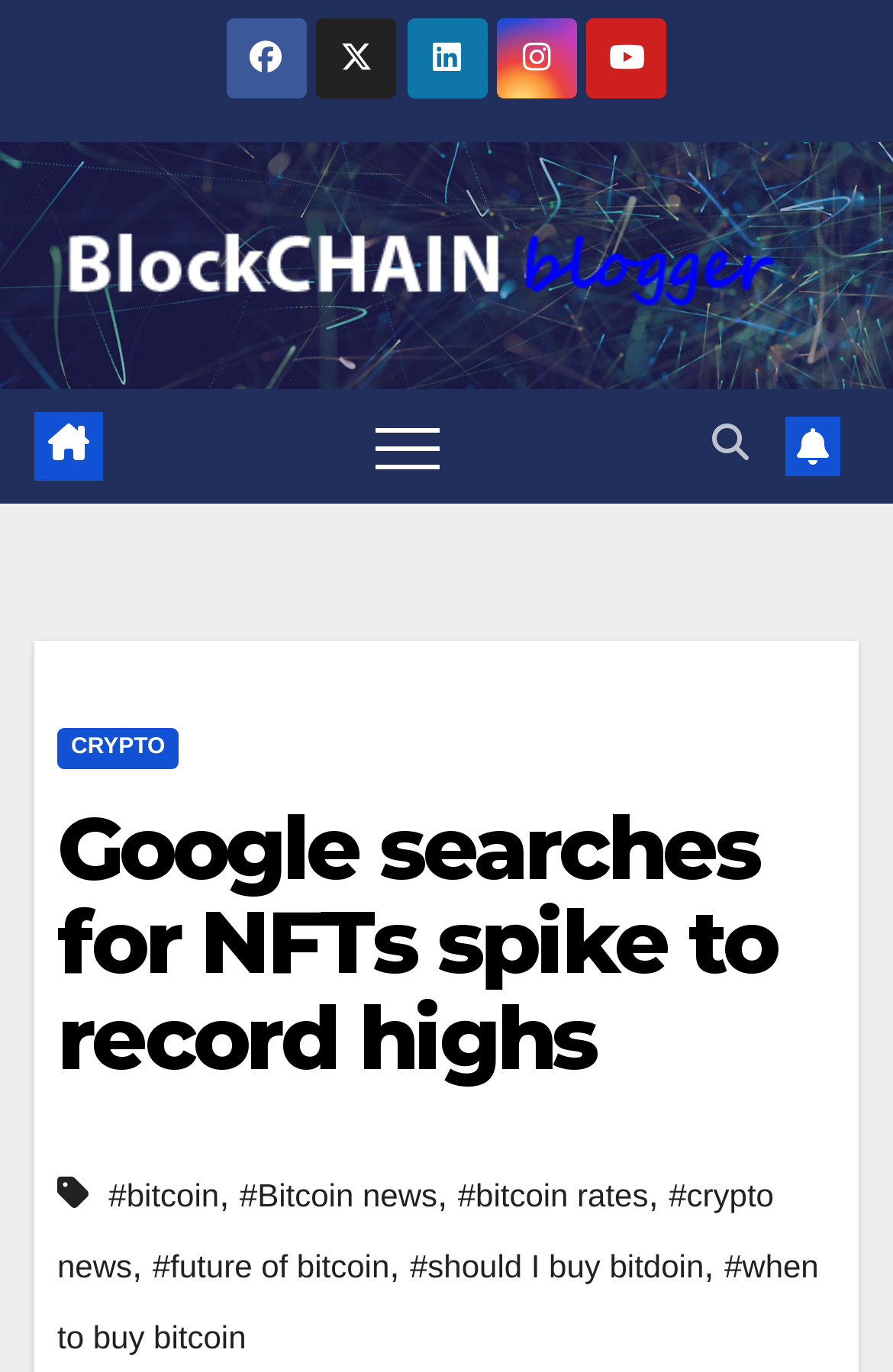Locate the bounding box coordinates of the clickable area to execute the instruction: "Go to CRYPTO page". Provide the coordinates as four float numbers between 0 and 1, represented as [left, top, right, bottom].

[0.064, 0.53, 0.2, 0.56]